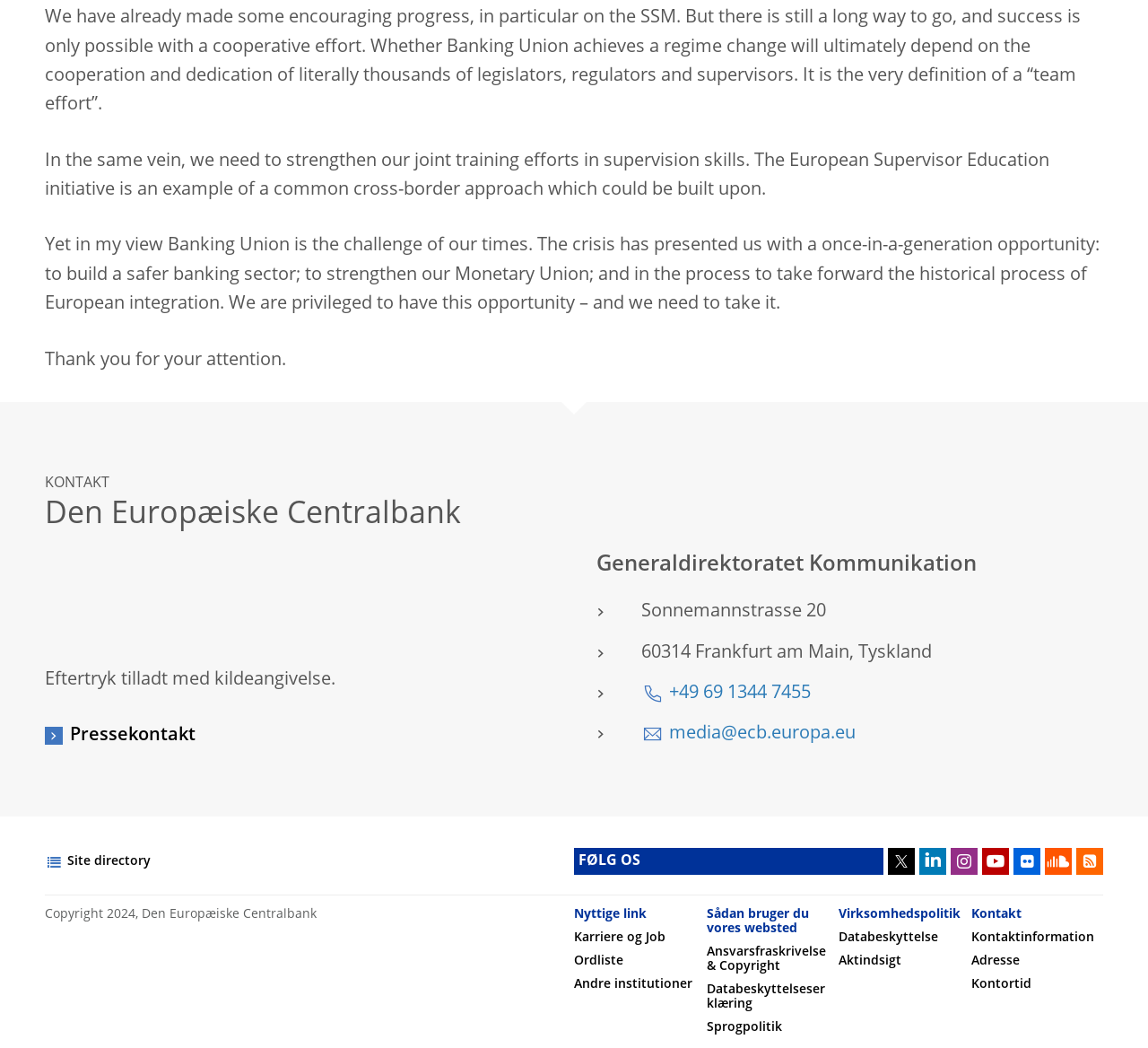What is the address of the institution?
Using the image as a reference, deliver a detailed and thorough answer to the question.

I found the answer by looking at the static text elements that contain the address information, which are located below the heading element. The address is 'Sonnemannstrasse 20, 60314 Frankfurt am Main, Tyskland'.